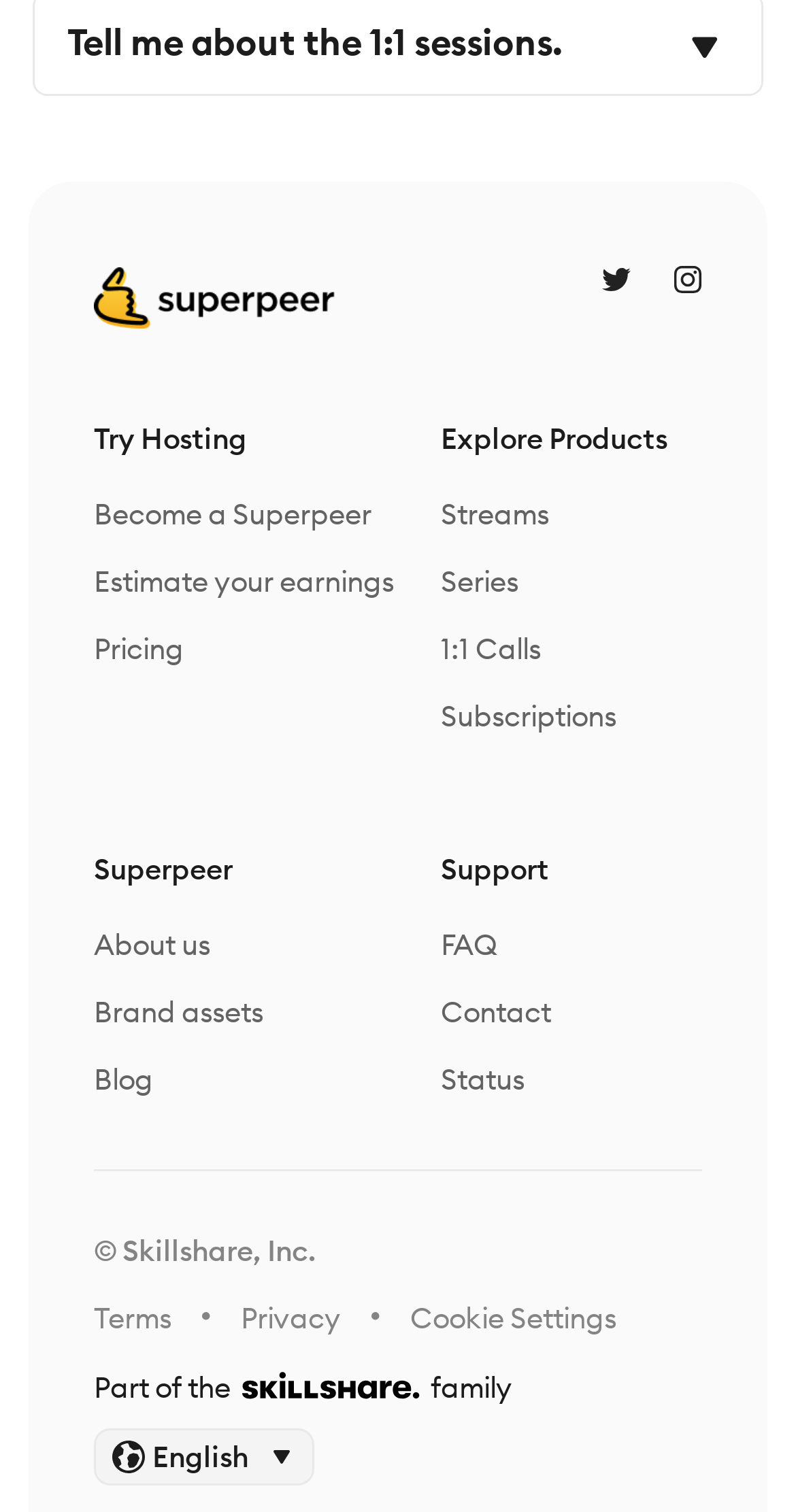Based on the image, provide a detailed and complete answer to the question: 
What is the logo of the website?

The logo of the website is 'Superpeer logo' which can be found at the top left corner of the webpage, inside a link element with a bounding box of [0.118, 0.176, 0.421, 0.248].